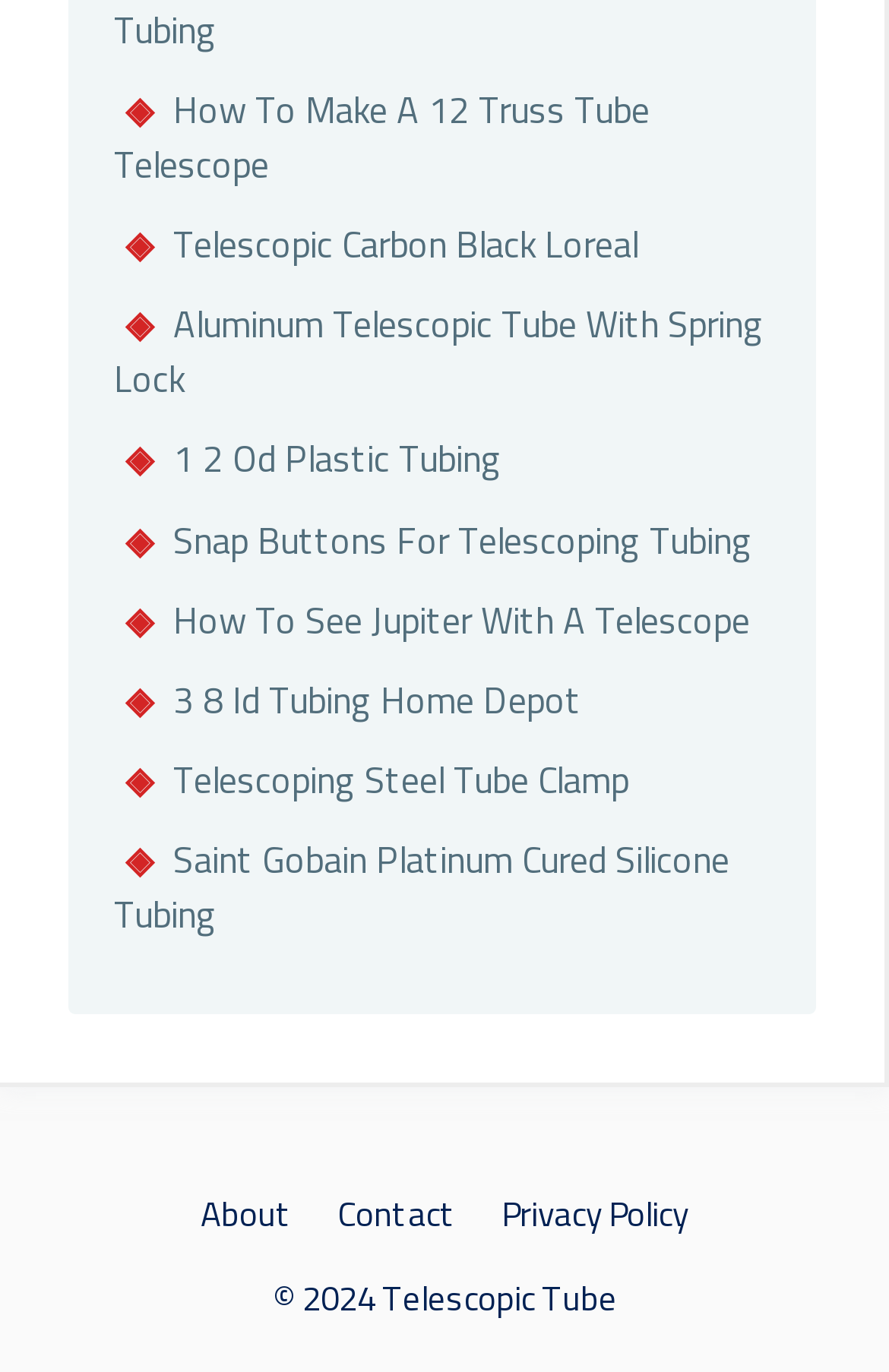Using the information from the screenshot, answer the following question thoroughly:
How many articles are on the webpage?

There are eight article elements on the webpage, each with a HeaderAsNonLandmark element and a link element.